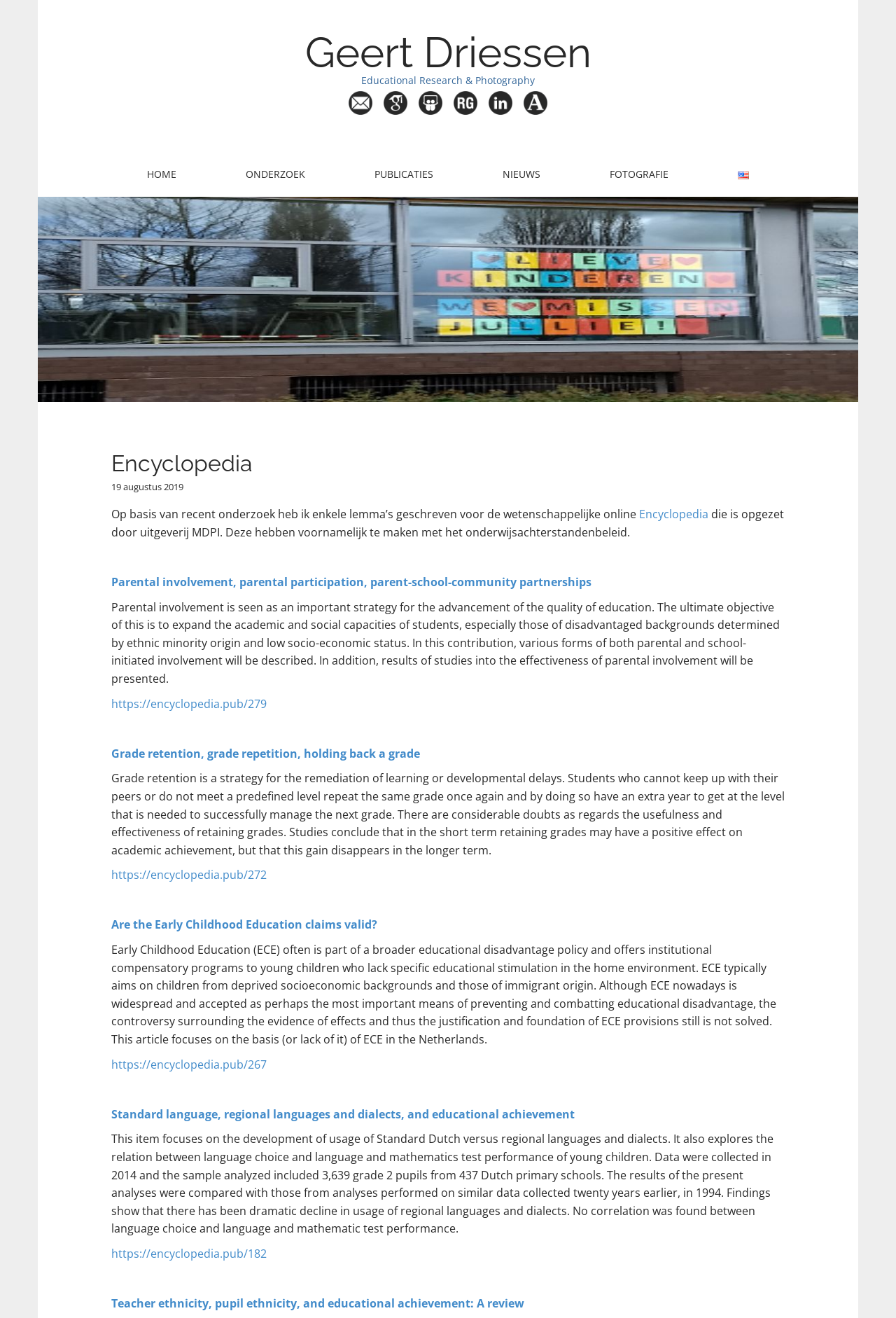Provide a one-word or short-phrase response to the question:
How many encyclopedia entries are listed on this webpage?

6